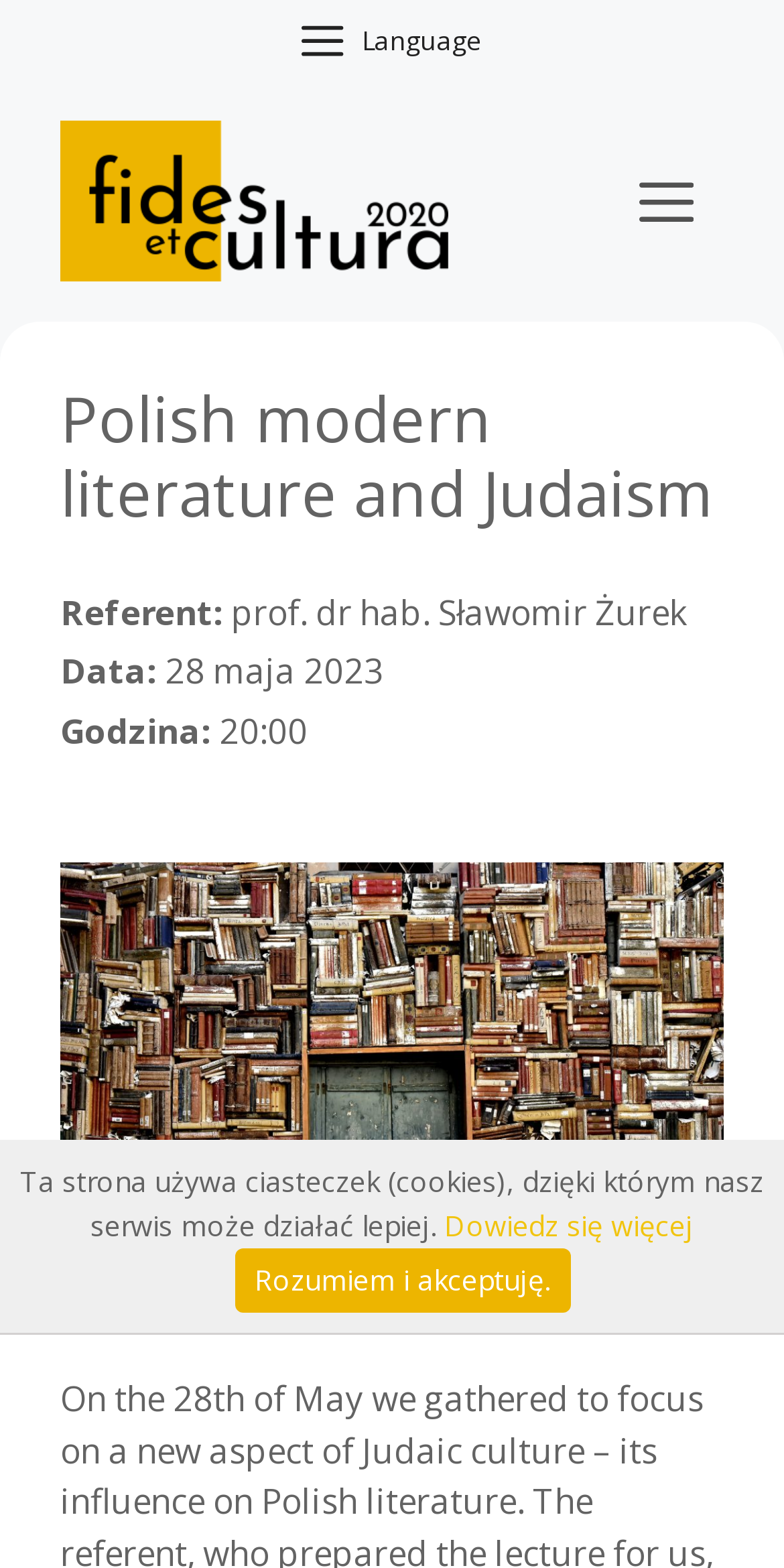What is the name of the website?
Examine the image closely and answer the question with as much detail as possible.

I found the answer by looking at the link element with the text 'Fides et Cultura 2020' in the banner section of the webpage.